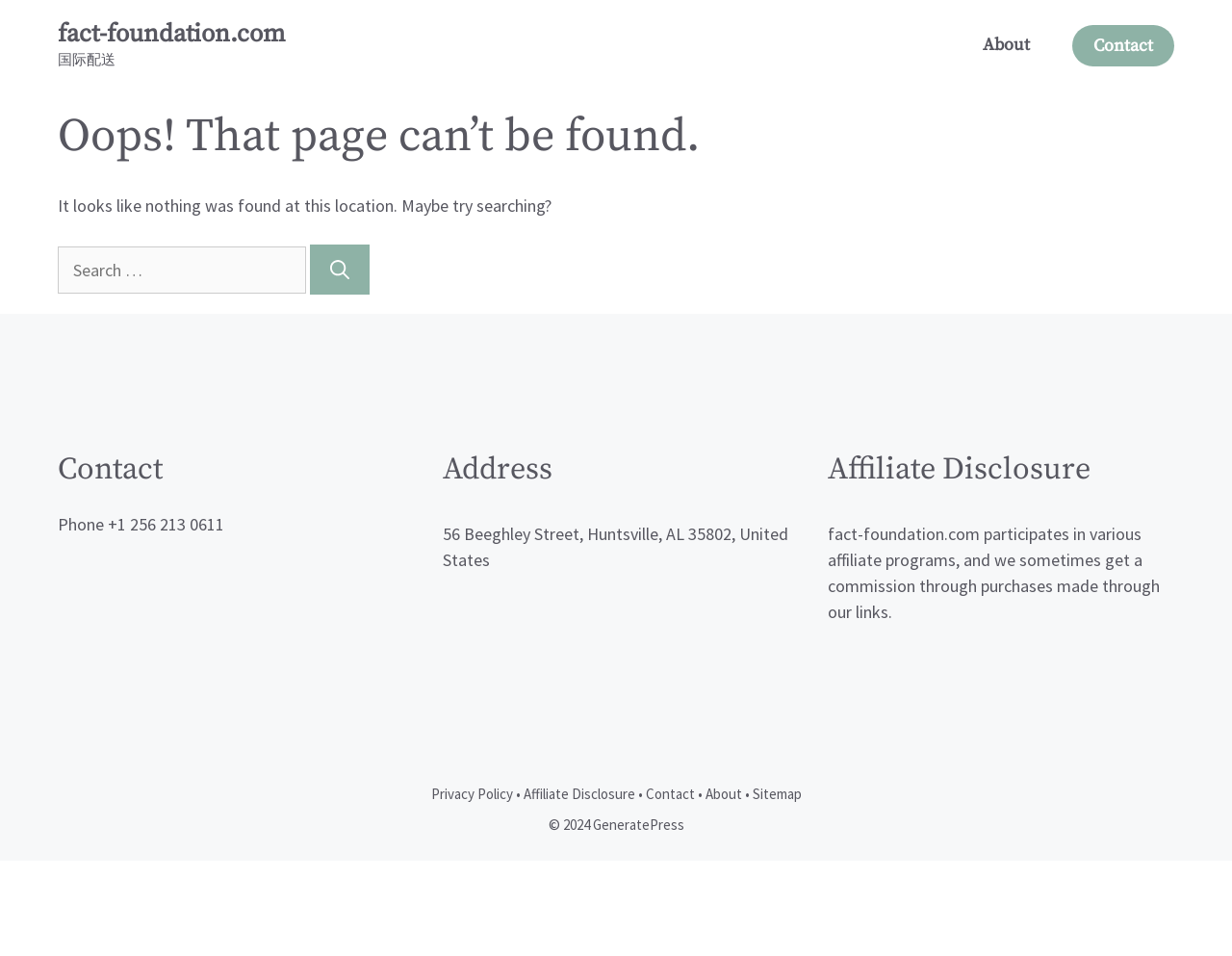Identify the first-level heading on the webpage and generate its text content.

Oops! That page can’t be found.